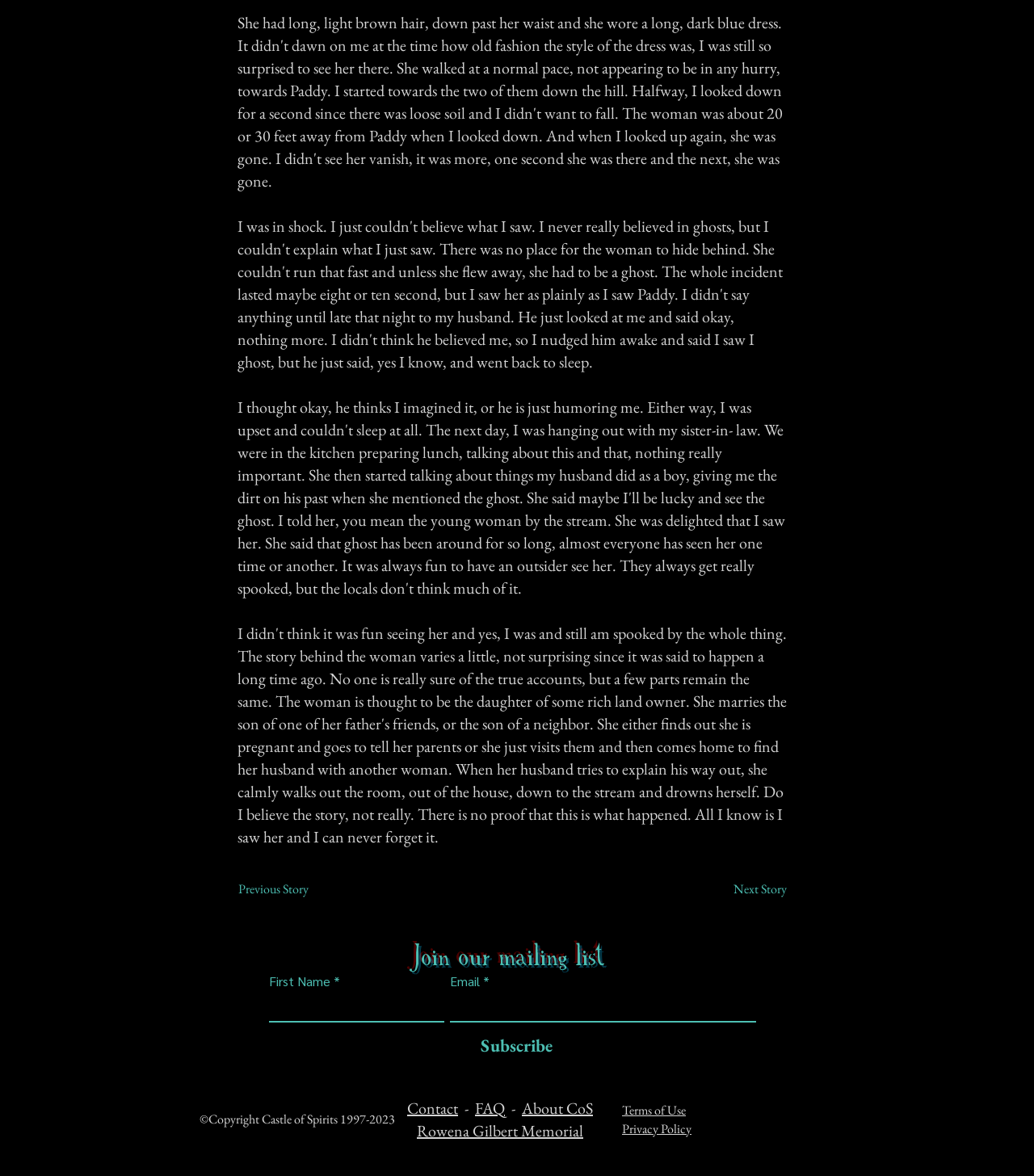Extract the bounding box for the UI element that matches this description: "name="email" placeholder=""".

[0.435, 0.84, 0.731, 0.87]